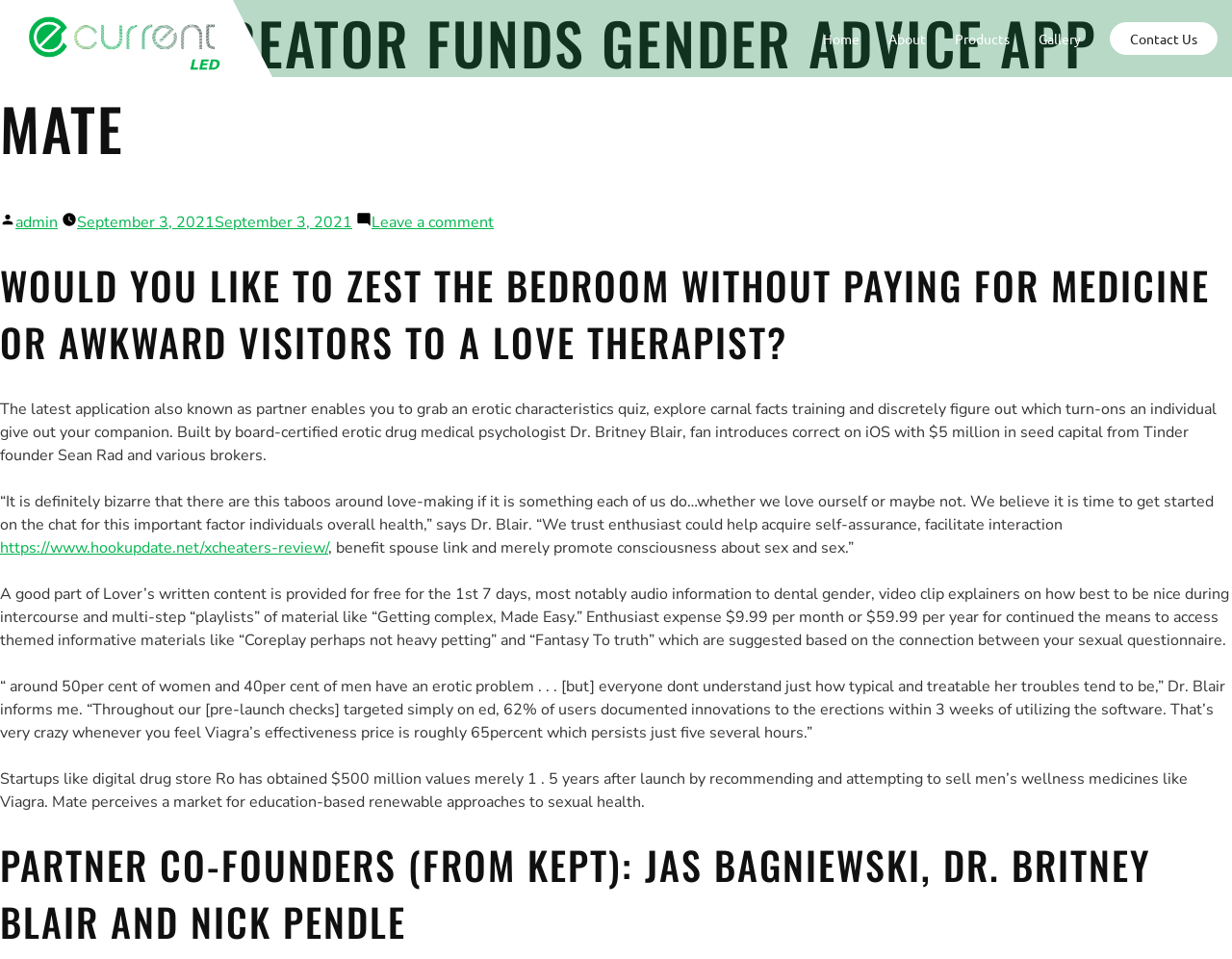What is the purpose of the app Mate?
Please provide a comprehensive answer to the question based on the webpage screenshot.

According to the webpage, Dr. Blair states that the app Mate aims to help acquire self-confidence, facilitate communication, and promote awareness about sex and sex, which is an important factor in overall health.